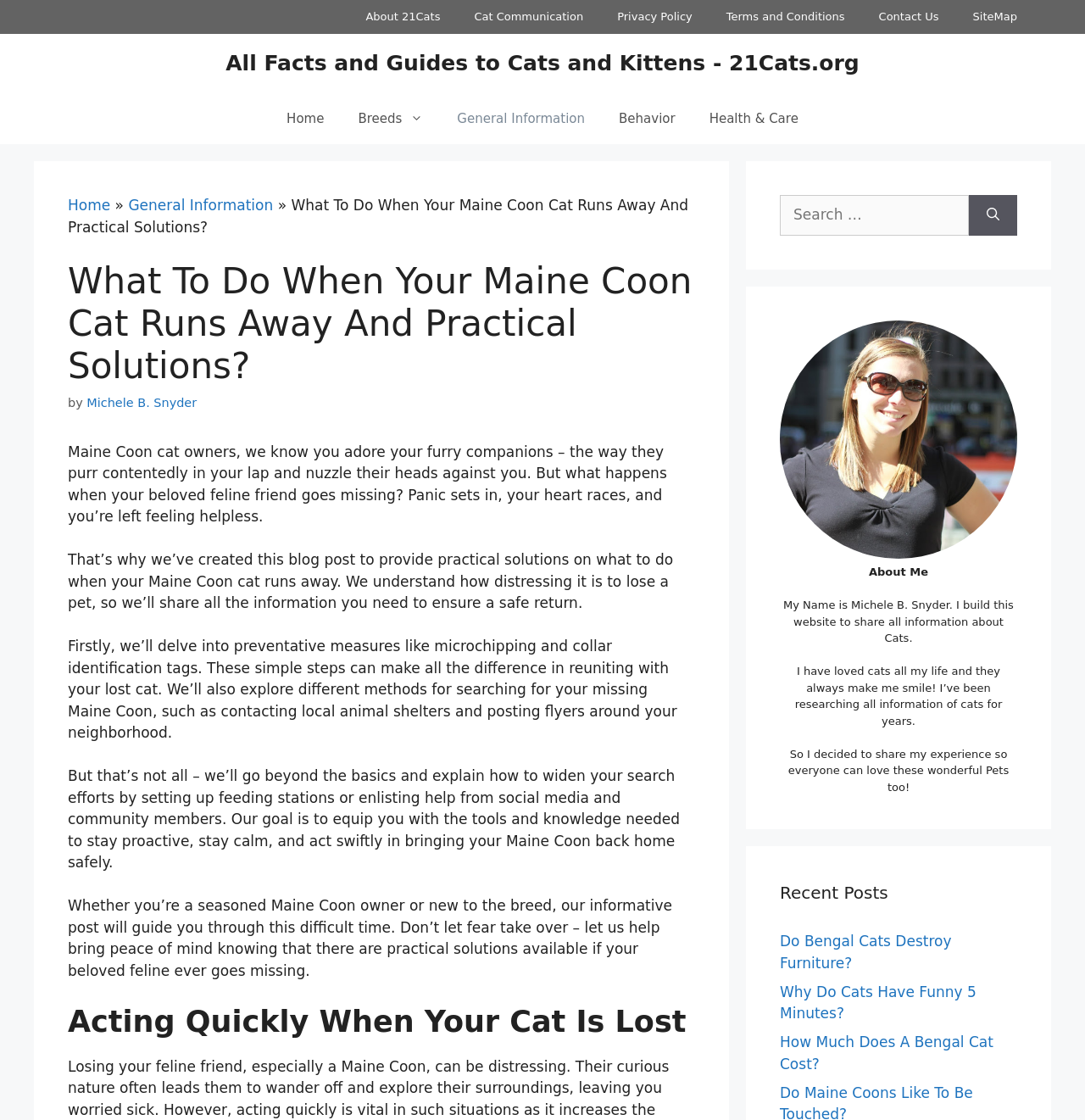Provide your answer to the question using just one word or phrase: What is the section below the blog post about?

Recent Posts